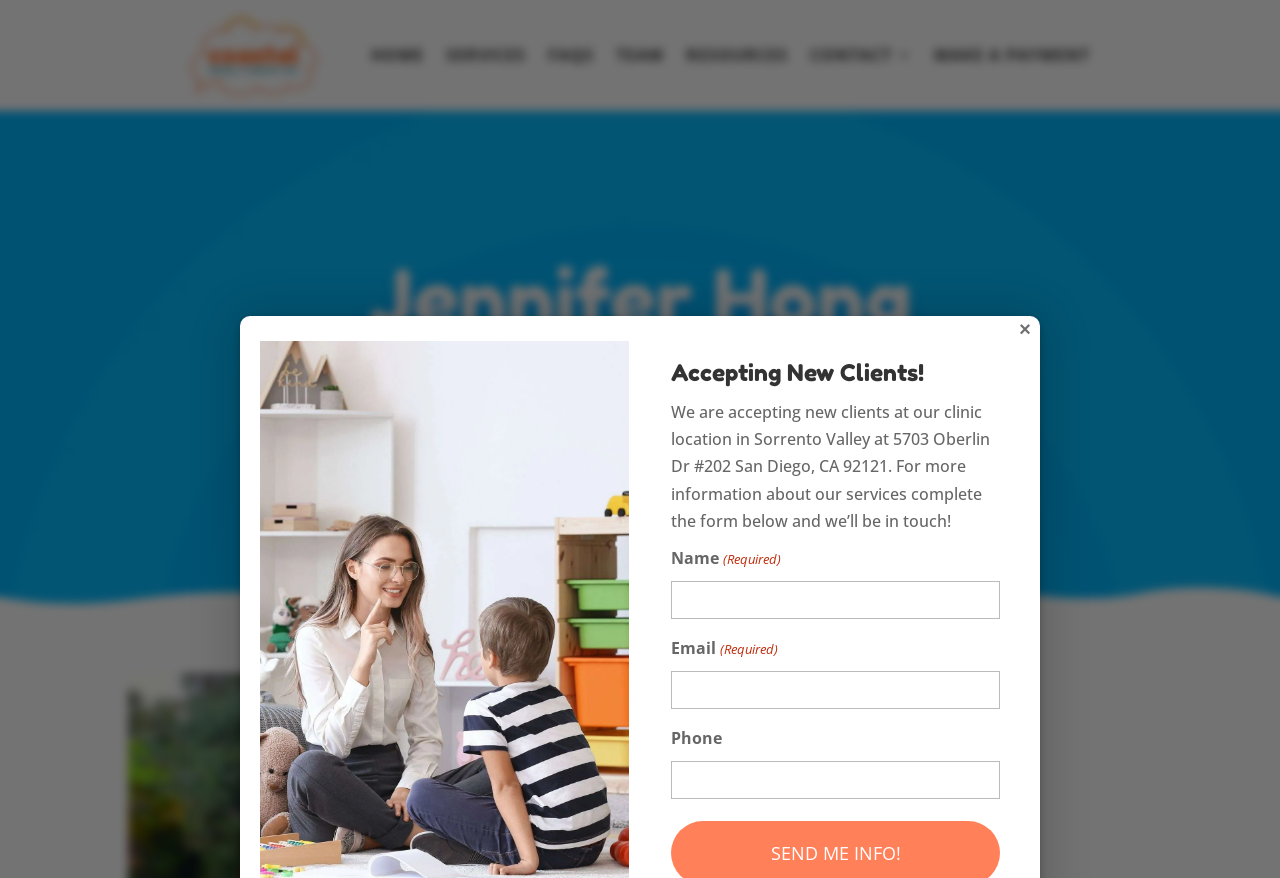Locate the bounding box coordinates of the element that needs to be clicked to carry out the instruction: "Close the dialog". The coordinates should be given as four float numbers ranging from 0 to 1, i.e., [left, top, right, bottom].

[0.789, 0.36, 0.812, 0.394]